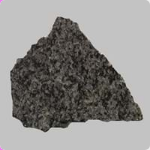Describe all the important aspects and details of the image.

The image showcases a piece of Norite, a coarse-grained igneous rock characterized by its dark color and rough texture. This rock type typically consists primarily of plagioclase feldspar and pyroxene, giving it a distinct appearance that is often utilized in various geological studies and constructions. The background is a neutral gray, which enhances the visibility of the rock's rugged surface and angular shape. Norite is notable for its durability and is frequently studied for its physical properties, including hardness and grain size, making it an essential subject in geology and earth sciences.